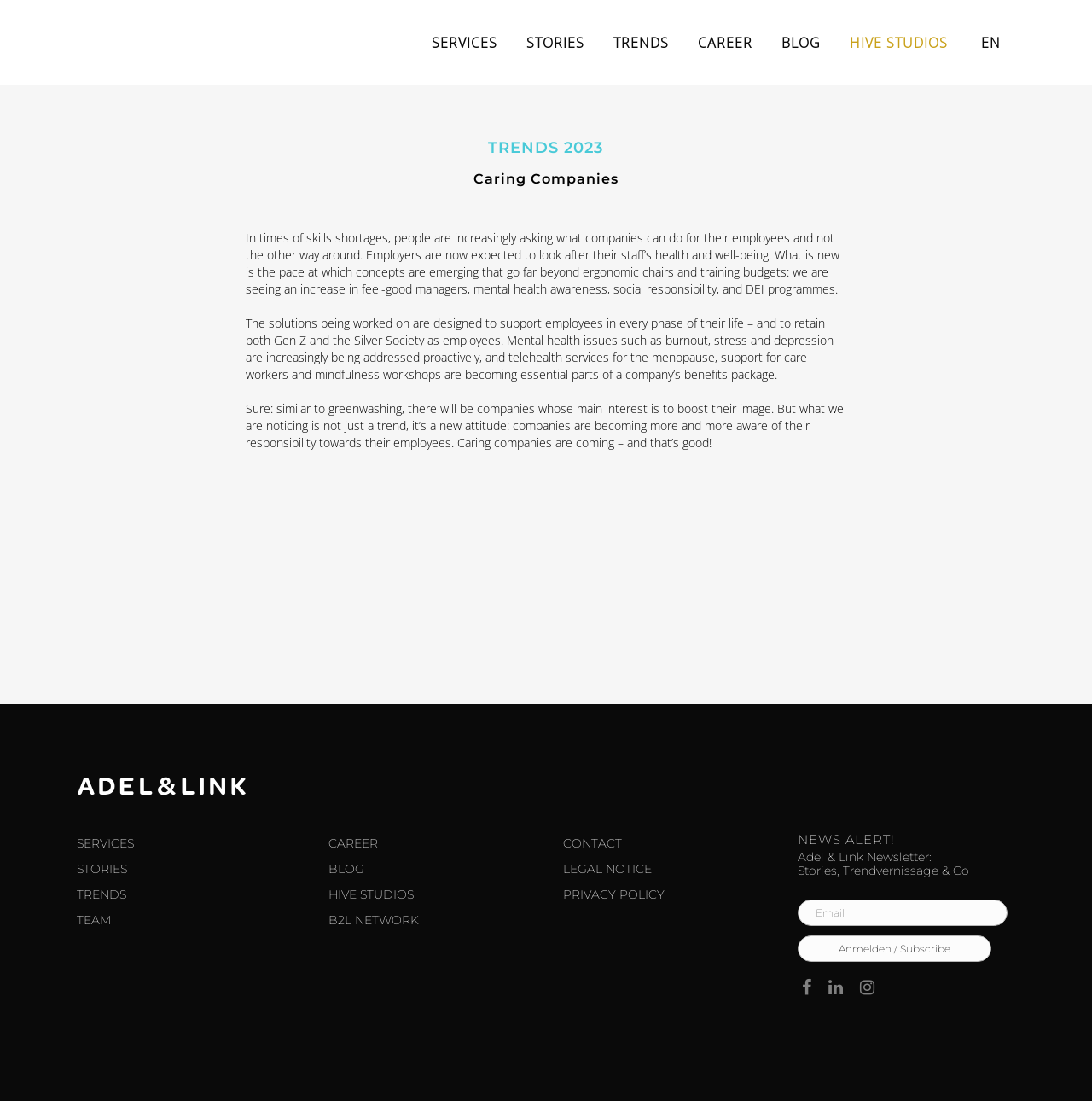Please provide a comprehensive answer to the question below using the information from the image: What is the theme of the text in the main content area?

The text in the main content area discusses the importance of companies looking after their employees' health and well-being, mentioning concepts such as feel-good managers, mental health awareness, and social responsibility. This suggests that the theme of the text is employee well-being and how companies can support it.